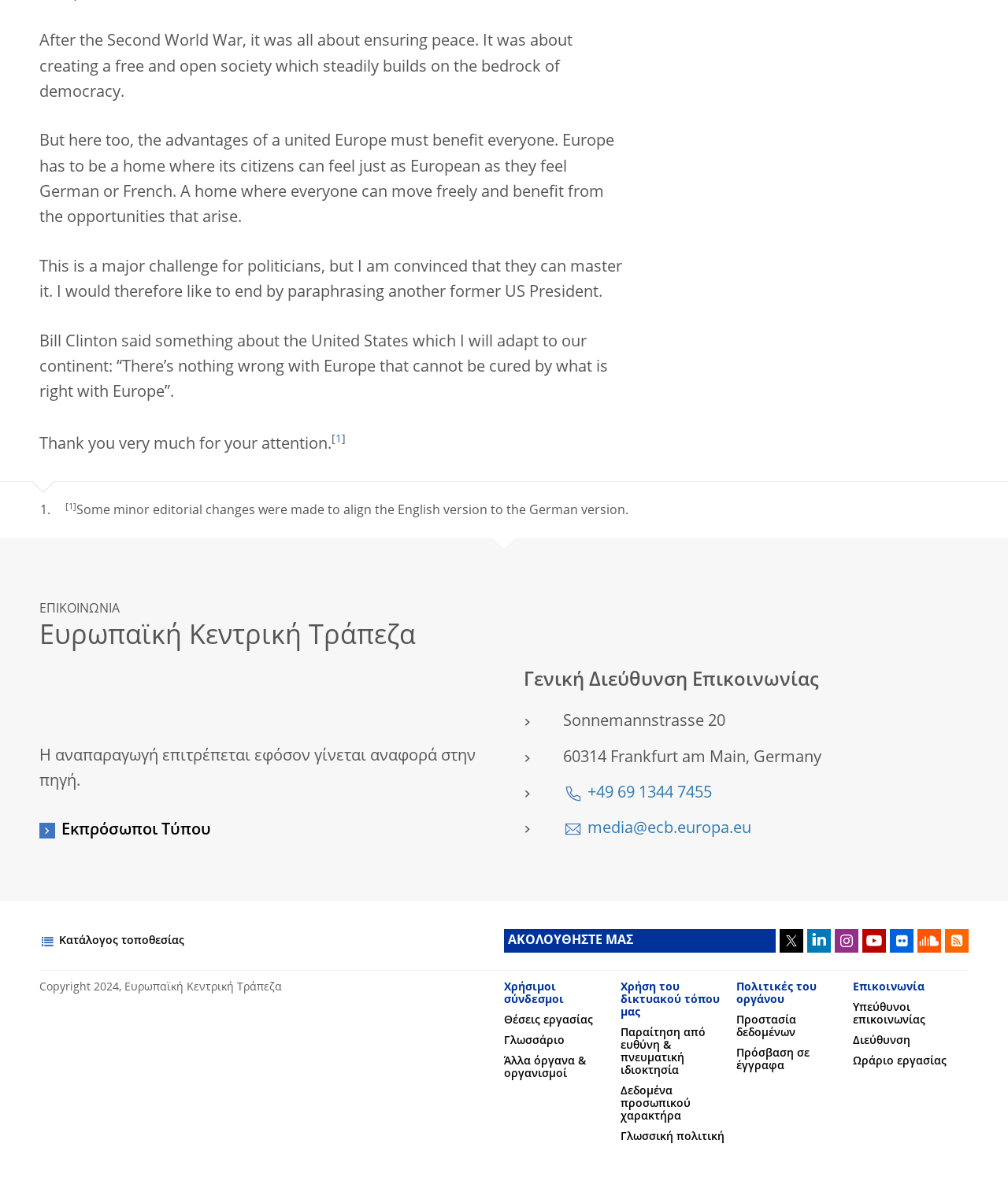Please mark the bounding box coordinates of the area that should be clicked to carry out the instruction: "Read the ECB's copyright information".

[0.039, 0.824, 0.123, 0.833]